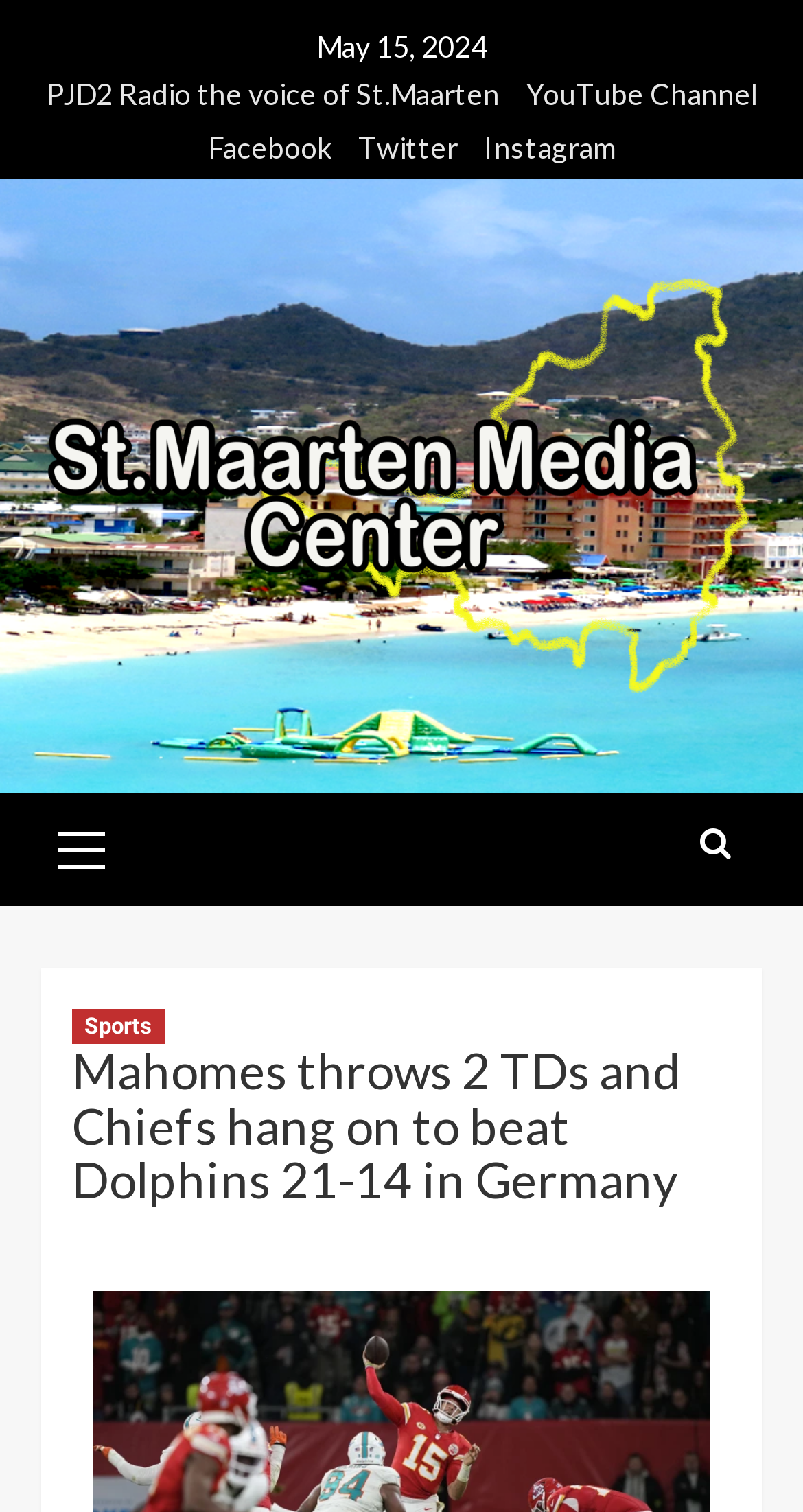Illustrate the webpage's structure and main components comprehensively.

The webpage appears to be a news article about a sports game, specifically a football game between the Chiefs and the Dolphins in Germany. At the top of the page, there is a date "May 15, 2024" displayed prominently. Below the date, there are several social media links, including PJD2 Radio, YouTube Channel, Facebook, Twitter, and Instagram, aligned horizontally across the page.

To the right of the social media links, there is a larger link with no text, which takes up most of the width of the page. Below this link, there is a primary menu with a single item labeled "Primary Menu". 

On the right side of the page, near the top, there is a search icon represented by a magnifying glass symbol. Below the search icon, there is a header section that contains two links: "Sports" and a headline that reads "Mahomes throws 2 TDs and Chiefs hang on to beat Dolphins 21-14 in Germany", which is the same title as the webpage. The headline is the main focus of the page, taking up a significant amount of space.